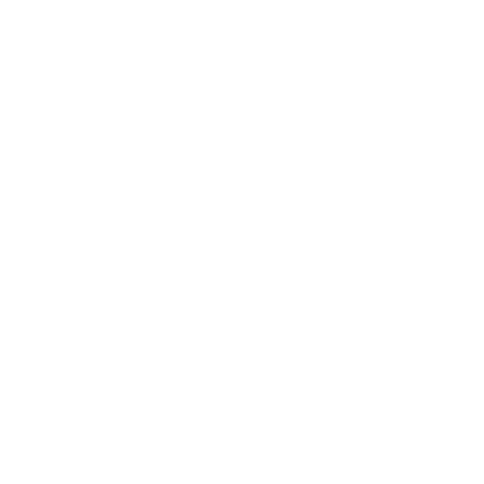What is the price of the pendant?
Using the visual information from the image, give a one-word or short-phrase answer.

$1,990.00